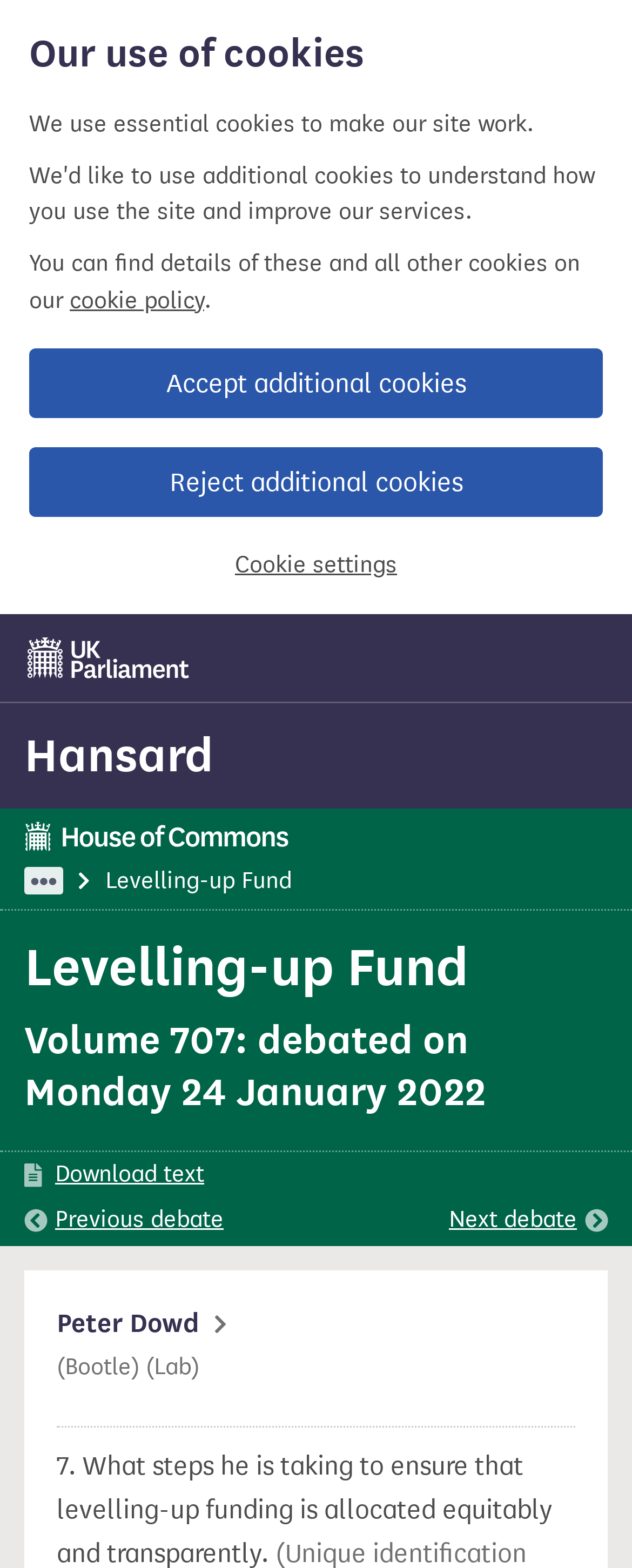Identify the bounding box coordinates of the part that should be clicked to carry out this instruction: "Download text".

[0.038, 0.738, 0.323, 0.761]